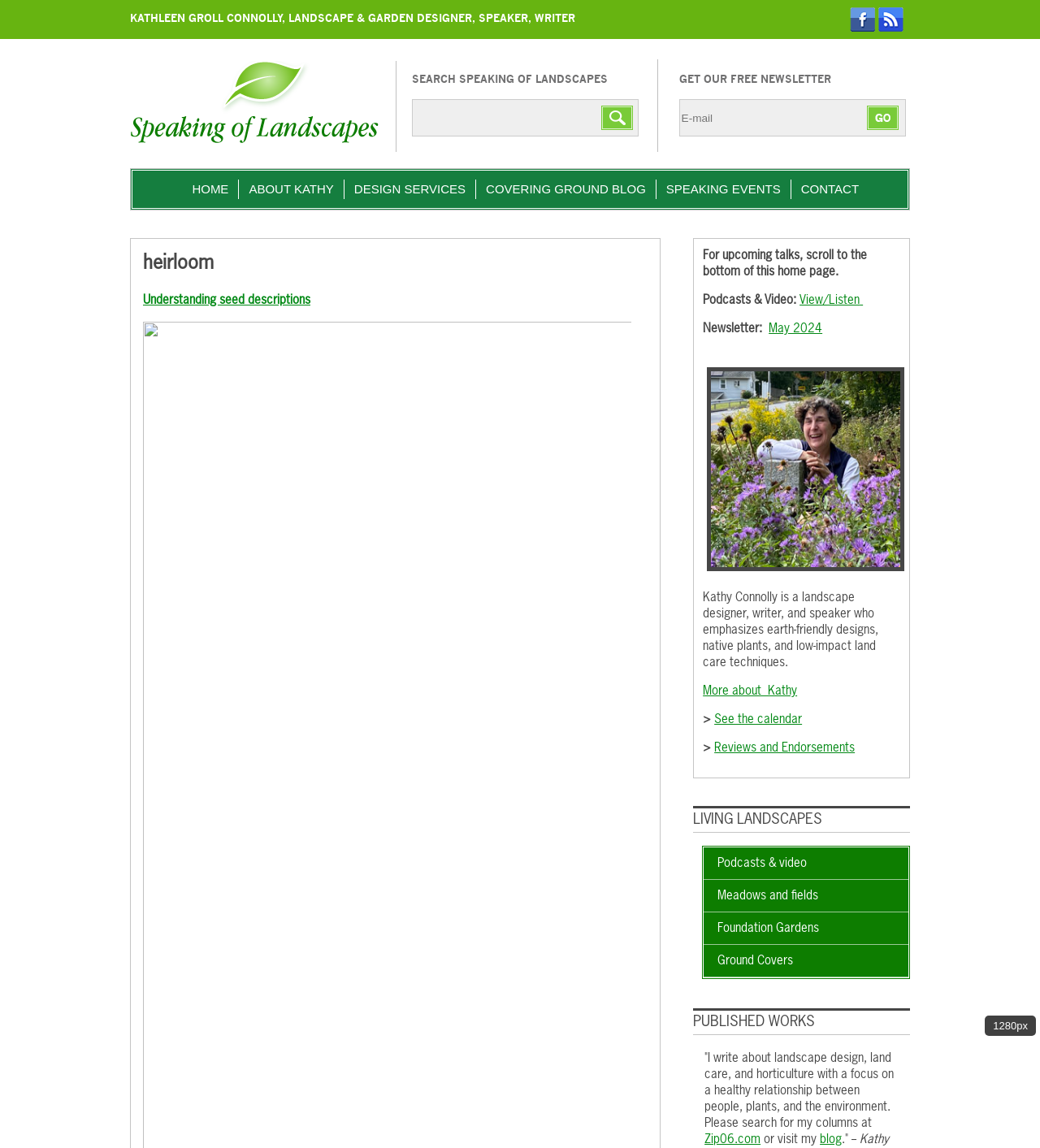Pinpoint the bounding box coordinates of the clickable element to carry out the following instruction: "Join the newsletter."

[0.834, 0.092, 0.864, 0.113]